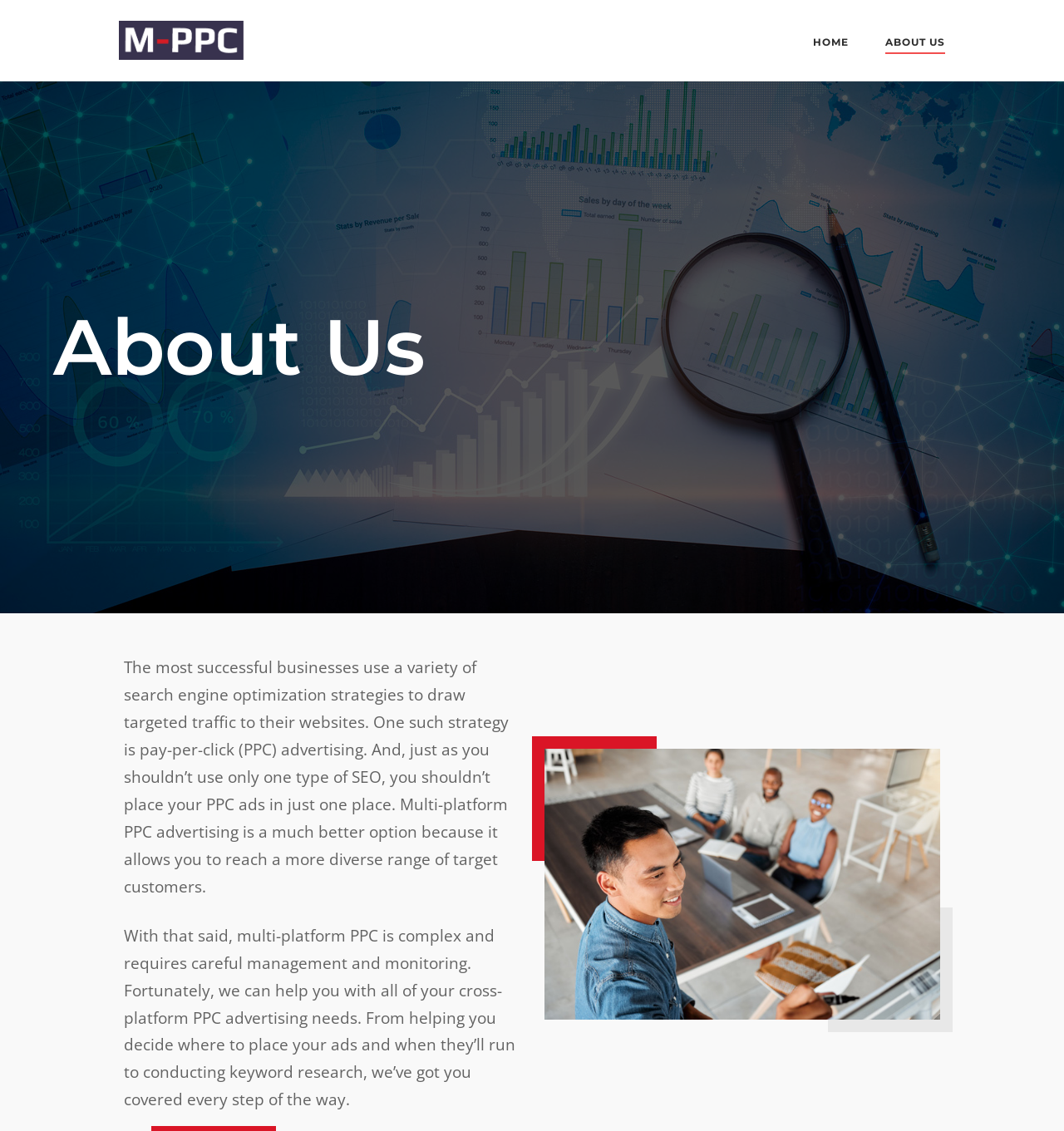Please provide a brief answer to the following inquiry using a single word or phrase:
What is shown in the image on the webpage?

Diverse businesspeople meeting